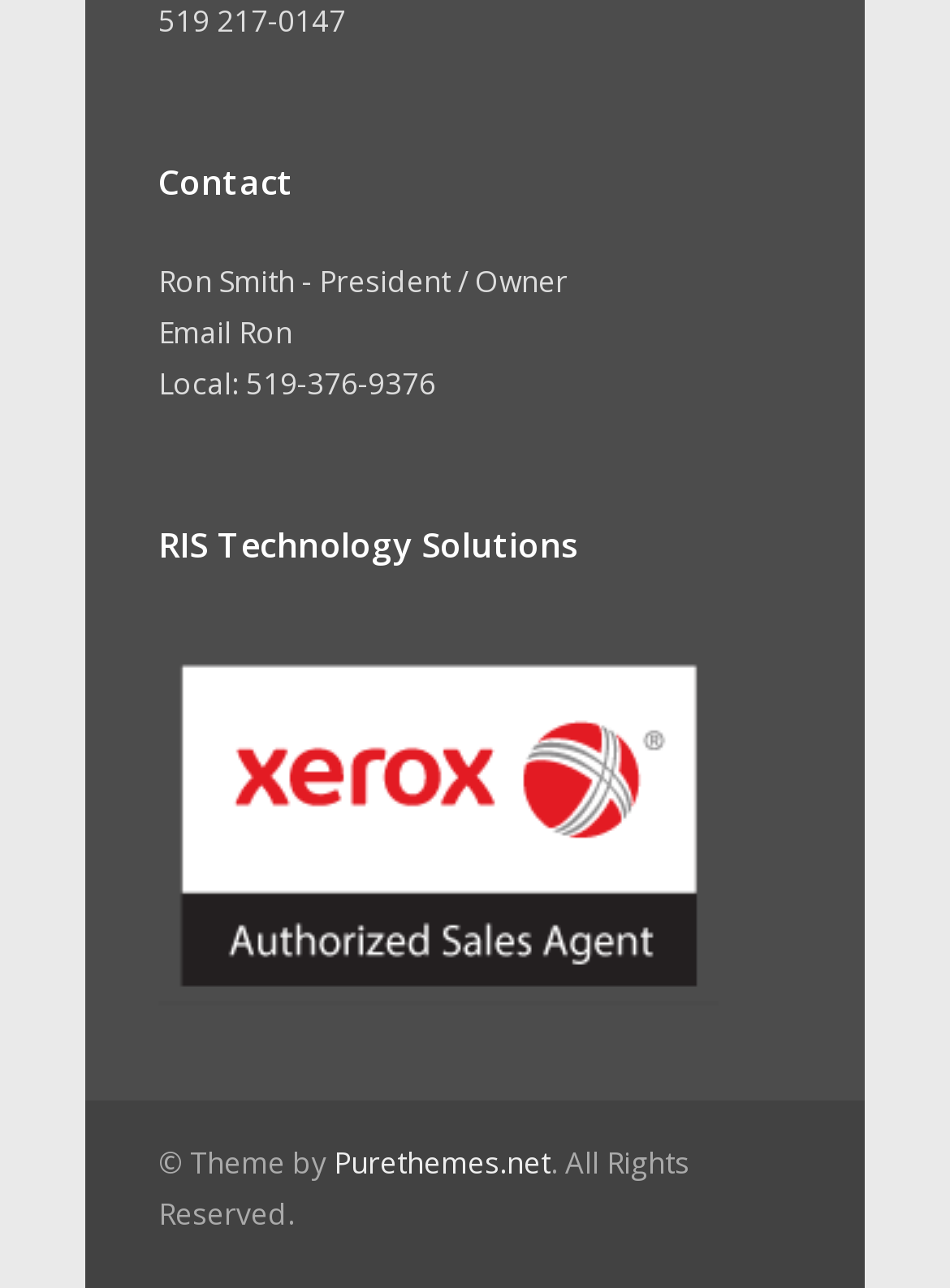What is the theme provider of the website? Observe the screenshot and provide a one-word or short phrase answer.

Purethemes.net